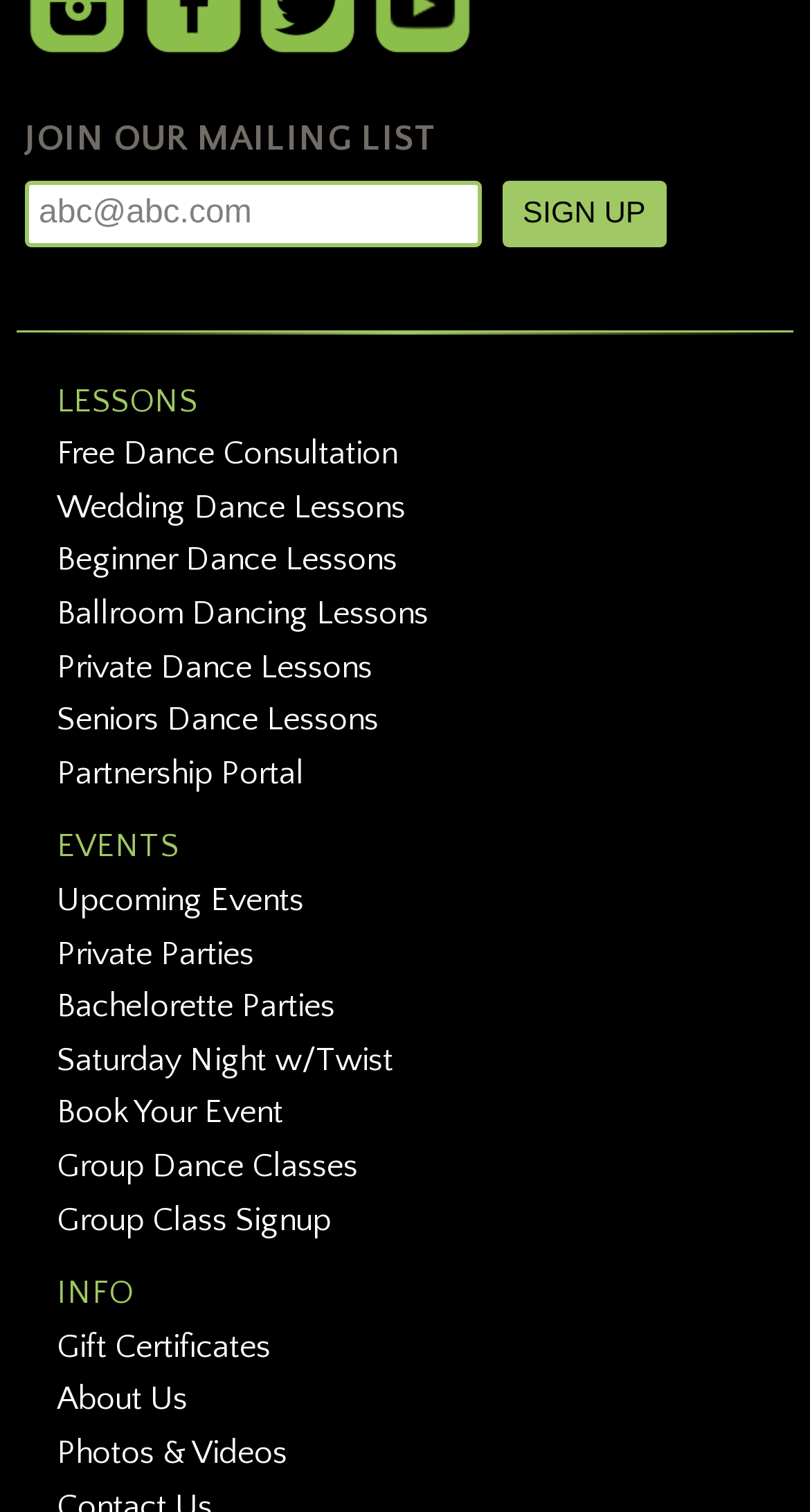Locate the bounding box coordinates of the clickable region necessary to complete the following instruction: "Sign up for the mailing list". Provide the coordinates in the format of four float numbers between 0 and 1, i.e., [left, top, right, bottom].

[0.62, 0.119, 0.823, 0.163]